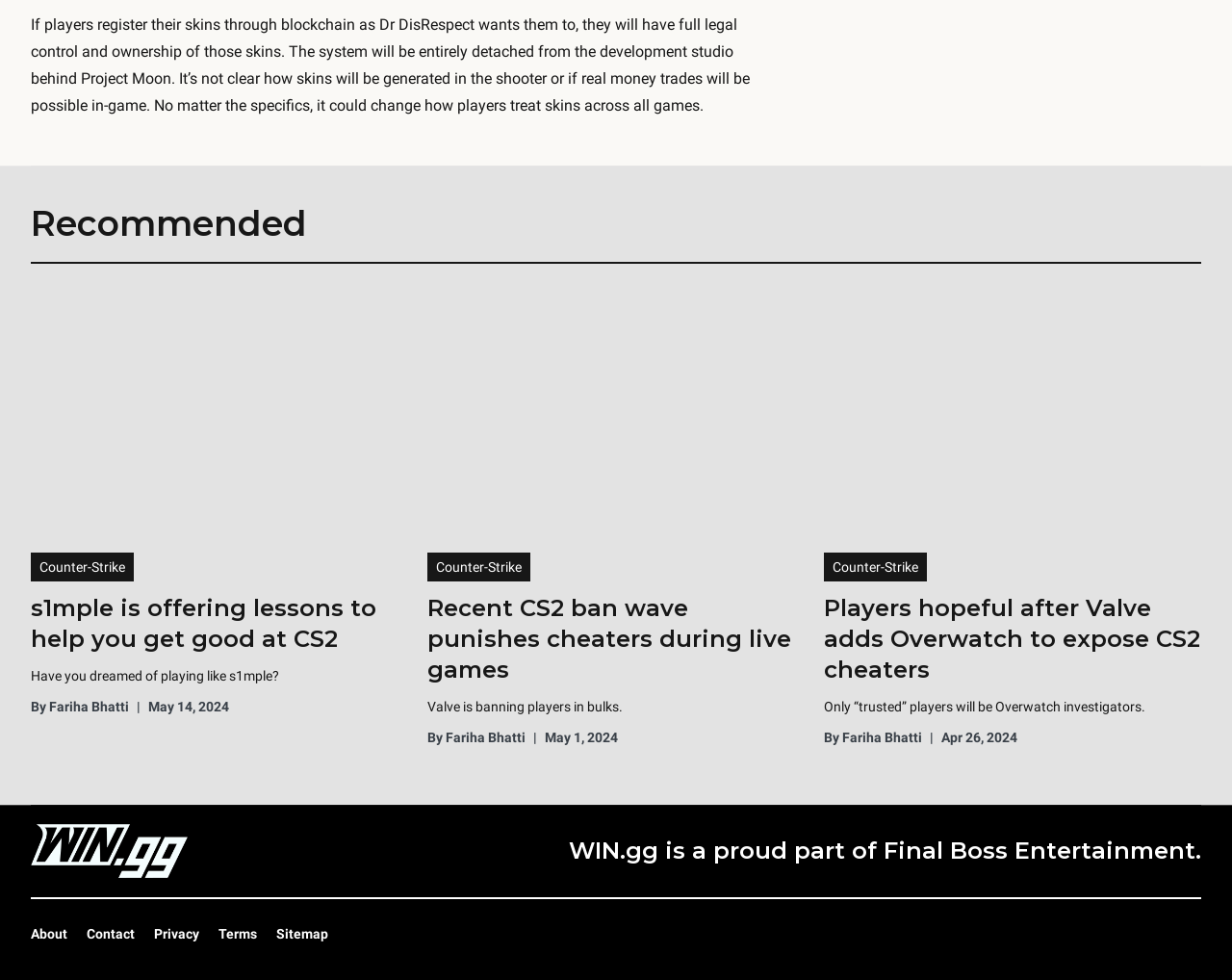Kindly respond to the following question with a single word or a brief phrase: 
How many articles are in the 'Recommended' section?

3